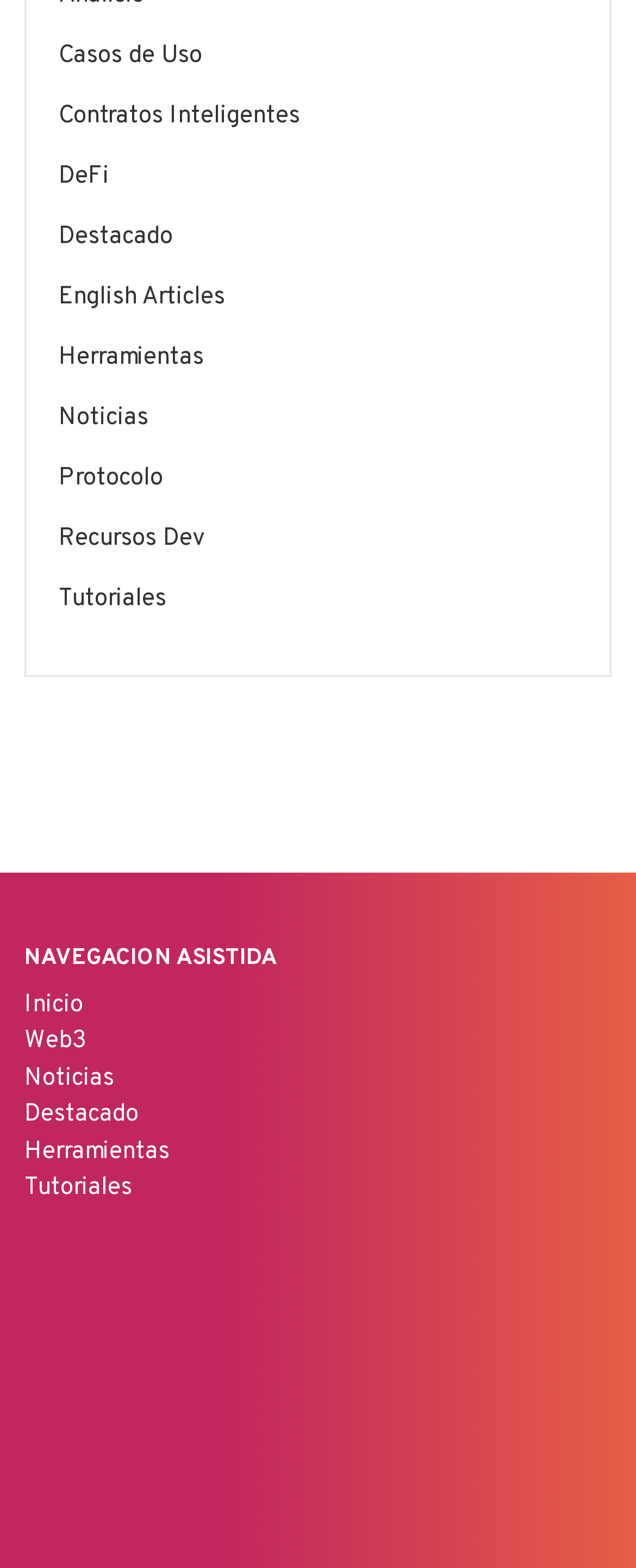Use the information in the screenshot to answer the question comprehensively: How many complementary sections are there?

I identified the complementary sections by their bounding box coordinates and found that there are three sections, each with a different set of links and headings.